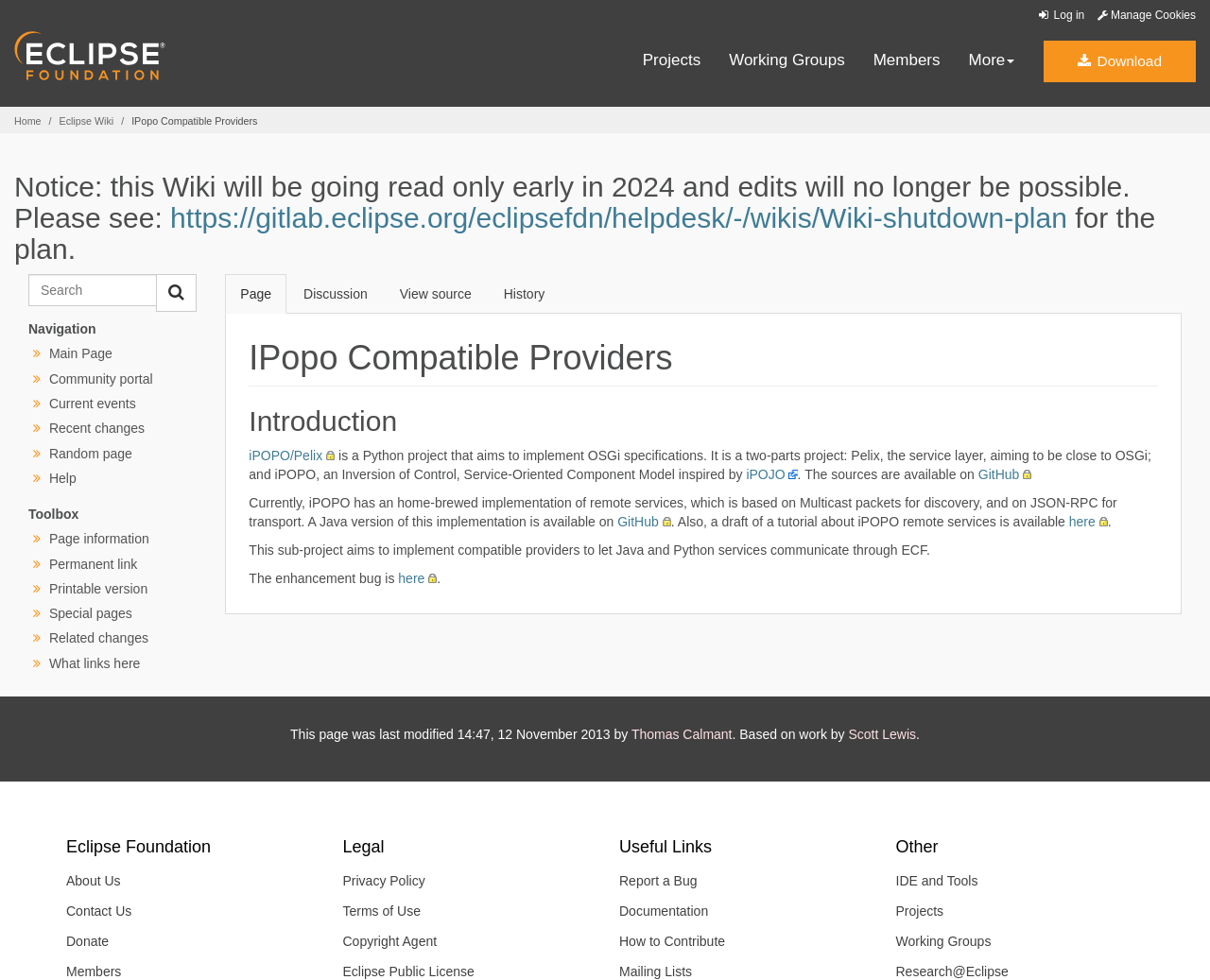What is the name of the project that aims to implement OSGi specifications?
Can you provide a detailed and comprehensive answer to the question?

The answer can be found in the introduction section of the webpage, where it is mentioned that 'iPOPO/Pelix is a Python project that aims to implement OSGi specifications.'